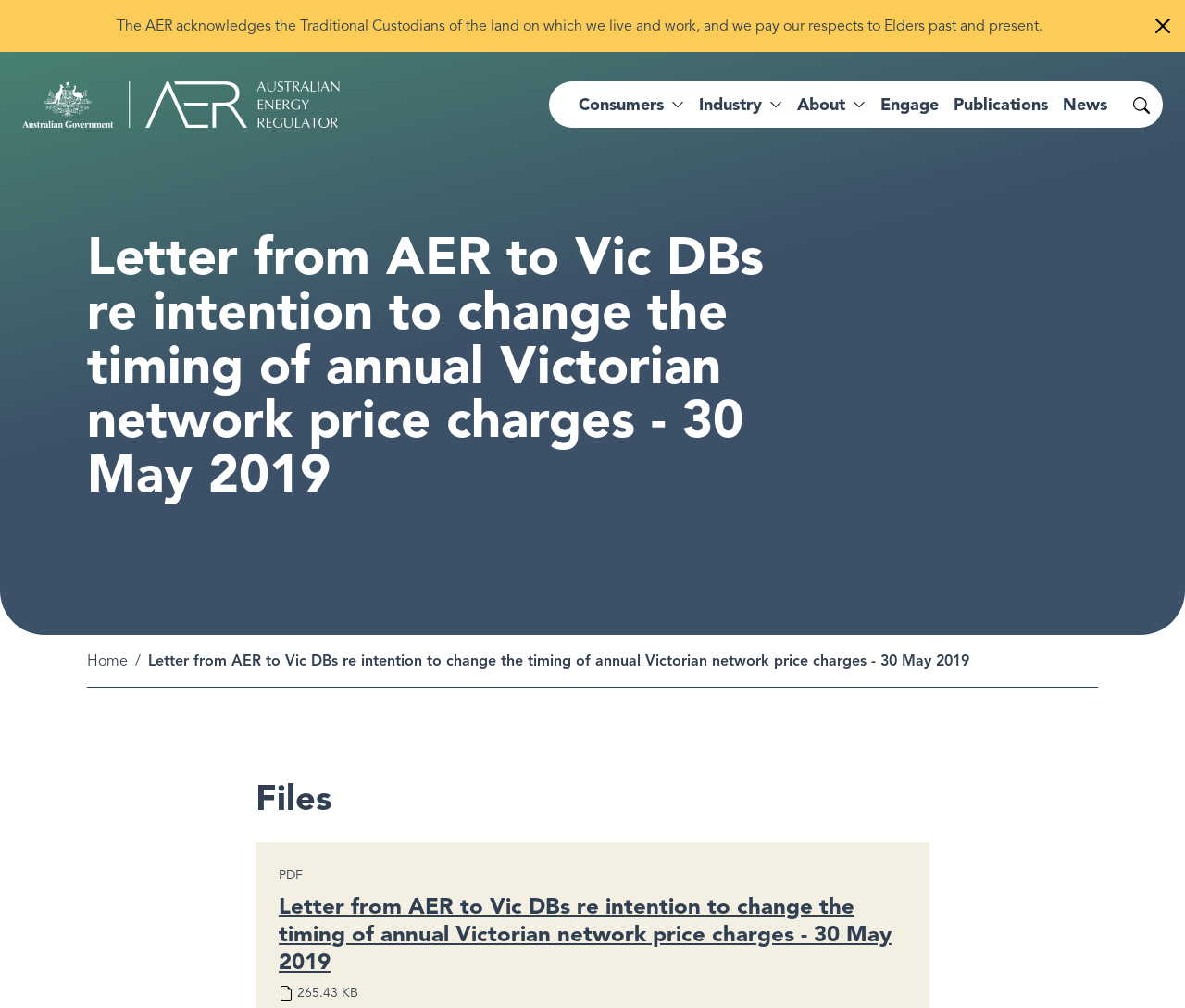Explain the contents of the webpage comprehensively.

The webpage is about a letter from the Australian Energy Regulator (AER) to Victorian Distribution Businesses regarding the intention to change the timing of annual Victorian network price charges, dated 30 May 2019. 

At the top right corner, there is a "Close" button. Below it, there is a statement acknowledging the Traditional Custodians of the land. Next to it, on the left, is a link to the Australian Energy Regulator, accompanied by an image of the AER logo.

The main navigation menu is located below, with buttons for "Consumers", "Industry", "About", and links to "Engage", "Publications", and "News". 

On the top right side, there is a "Search" button. 

The main content of the webpage is divided into sections. The first section has a heading with the title of the letter, followed by a navigation breadcrumb section that shows the path from the "Home" page to the current page.

Below the breadcrumb section, there is a "Files" section with a heading, followed by a link to the letter in PDF format, along with its file size, 265.43 KB.